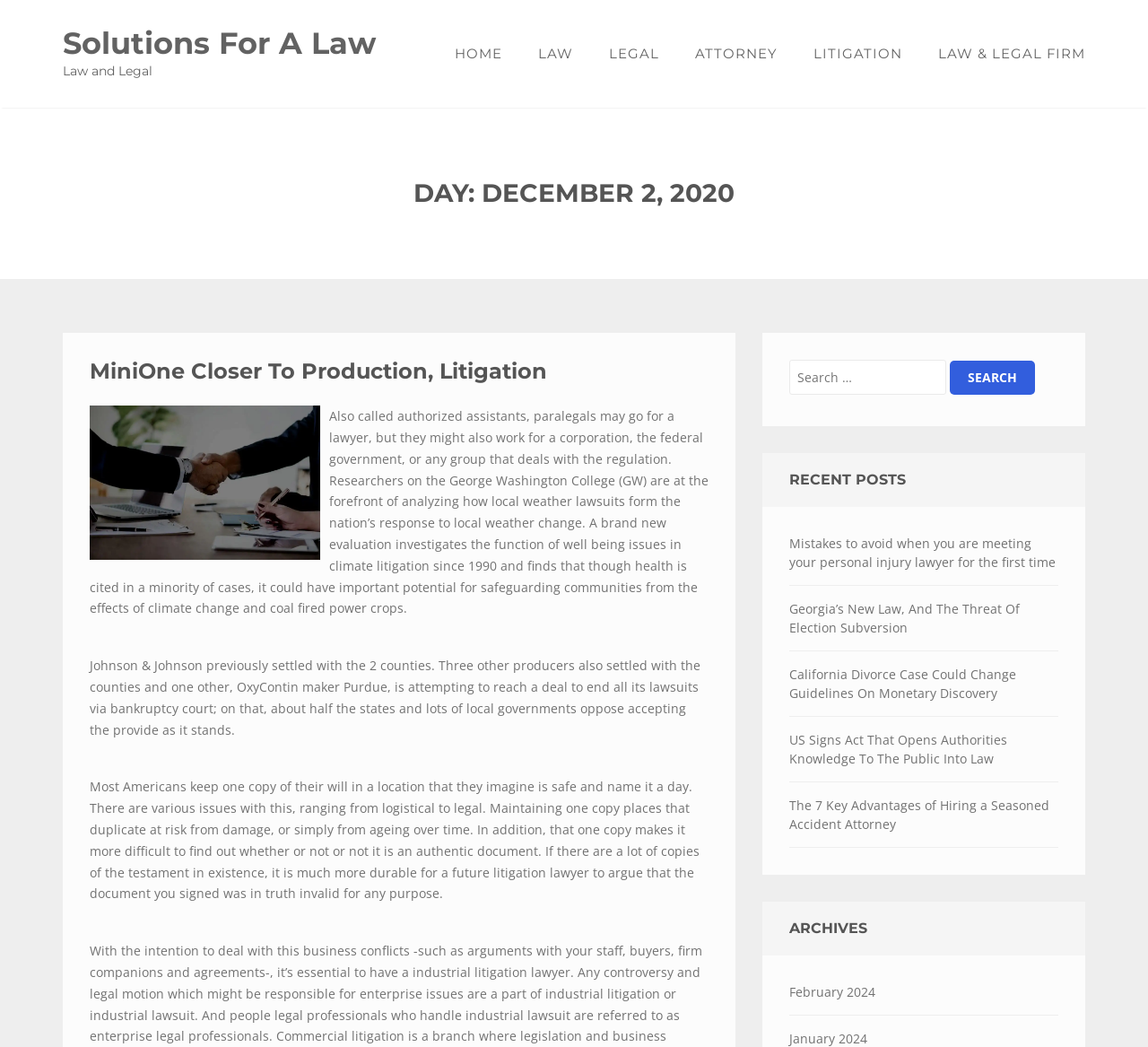Point out the bounding box coordinates of the section to click in order to follow this instruction: "Go to HOME page".

[0.38, 0.0, 0.453, 0.103]